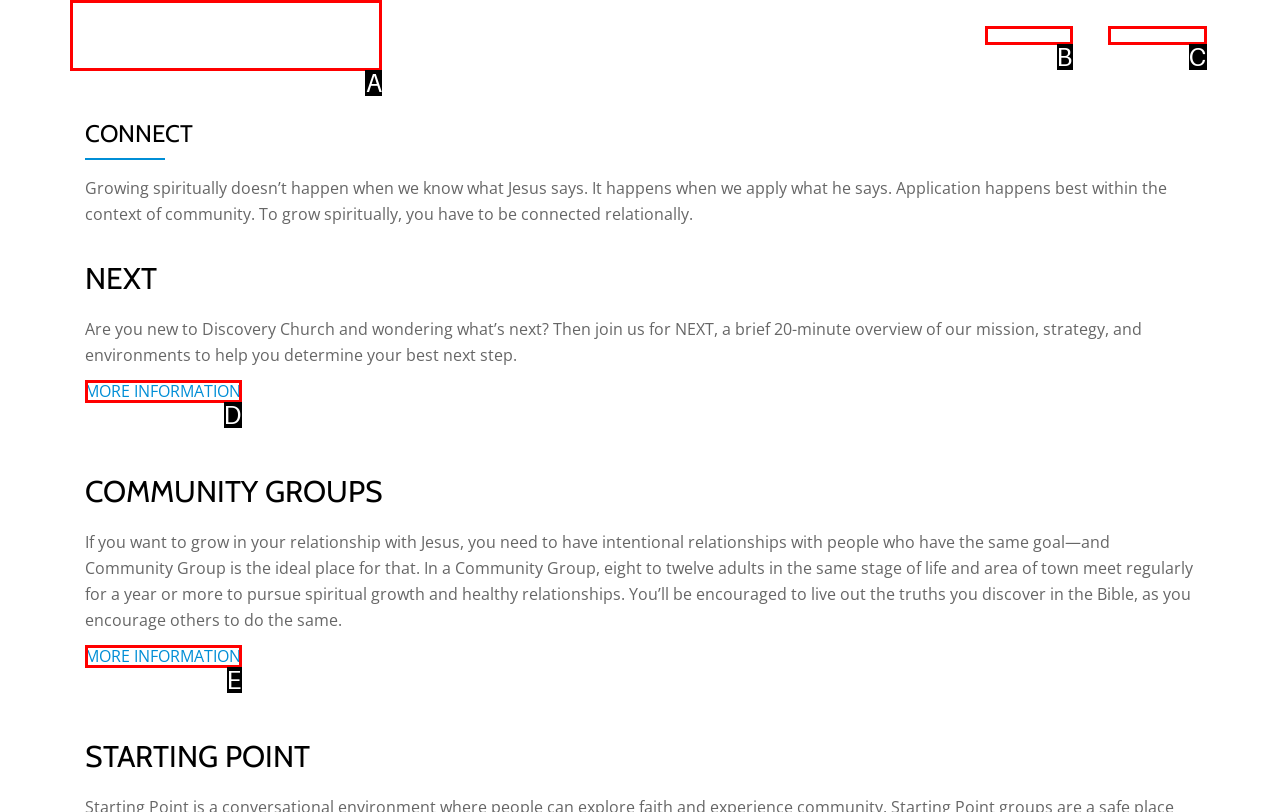Identify the HTML element that best fits the description: I’m New Here. Respond with the letter of the corresponding element.

C